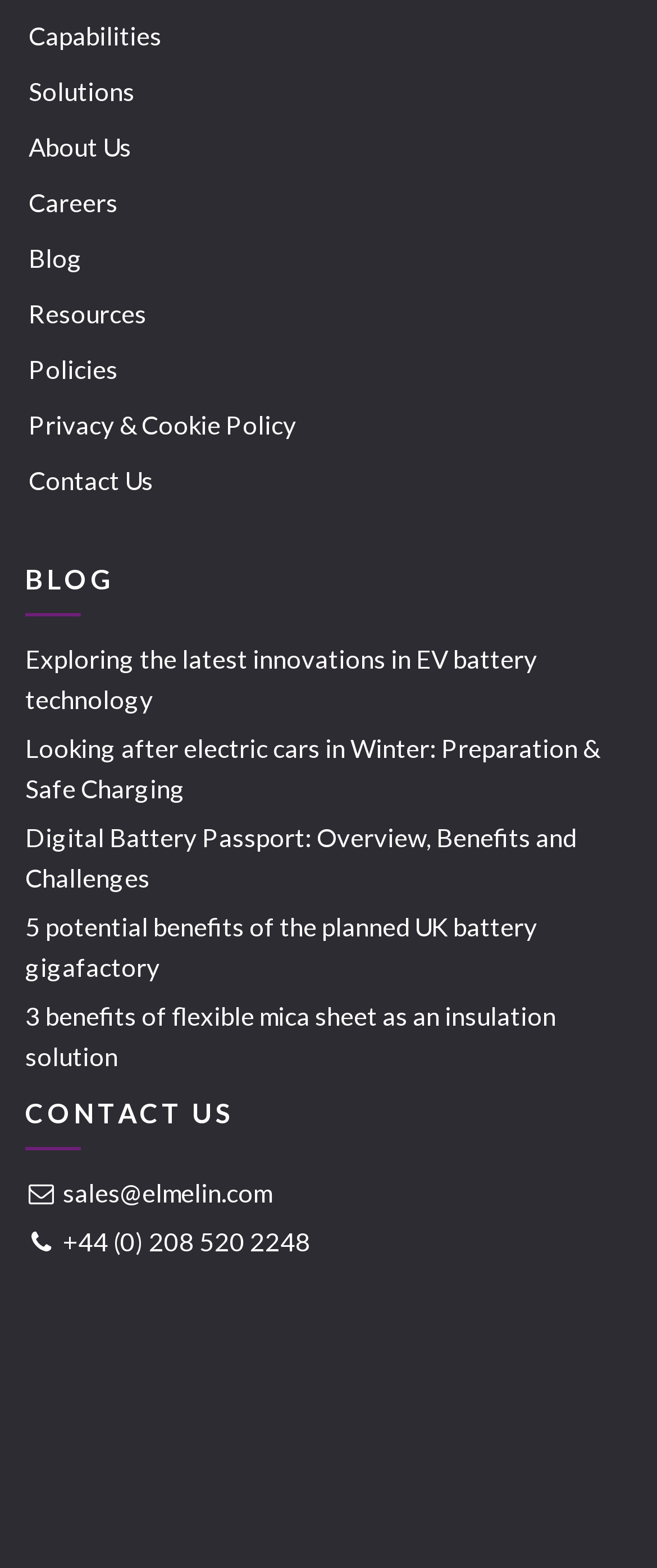Bounding box coordinates must be specified in the format (top-left x, top-left y, bottom-right x, bottom-right y). All values should be floating point numbers between 0 and 1. What are the bounding box coordinates of the UI element described as: alt="Wayne Black Oxide, Inc."

None